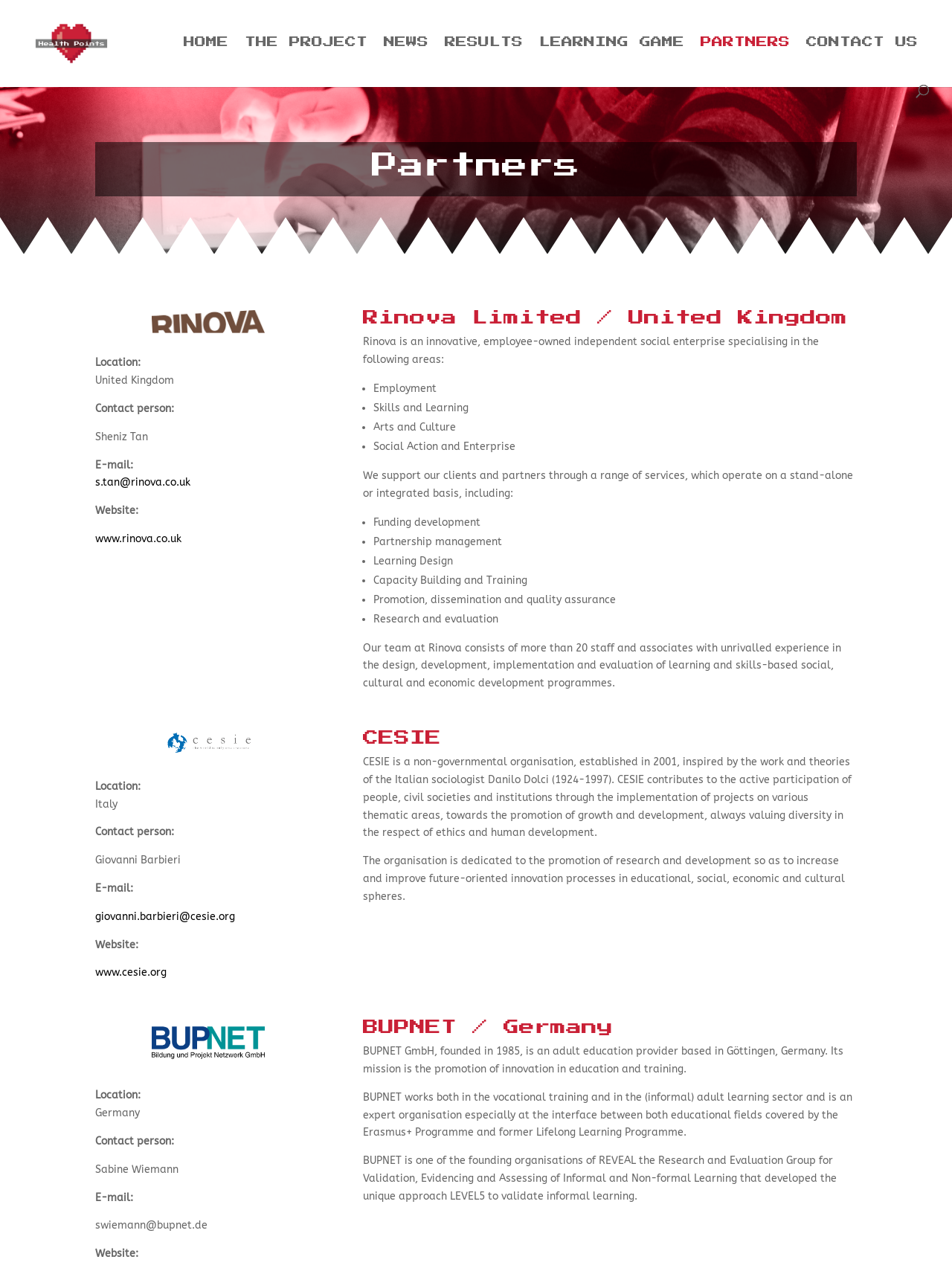What is the email of the contact person in Italy?
Please respond to the question thoroughly and include all relevant details.

The email of the contact person in Italy is mentioned in the text 'E-mail: giovanni.barbieri@cesie.org' which is located below the heading 'CESIE'.